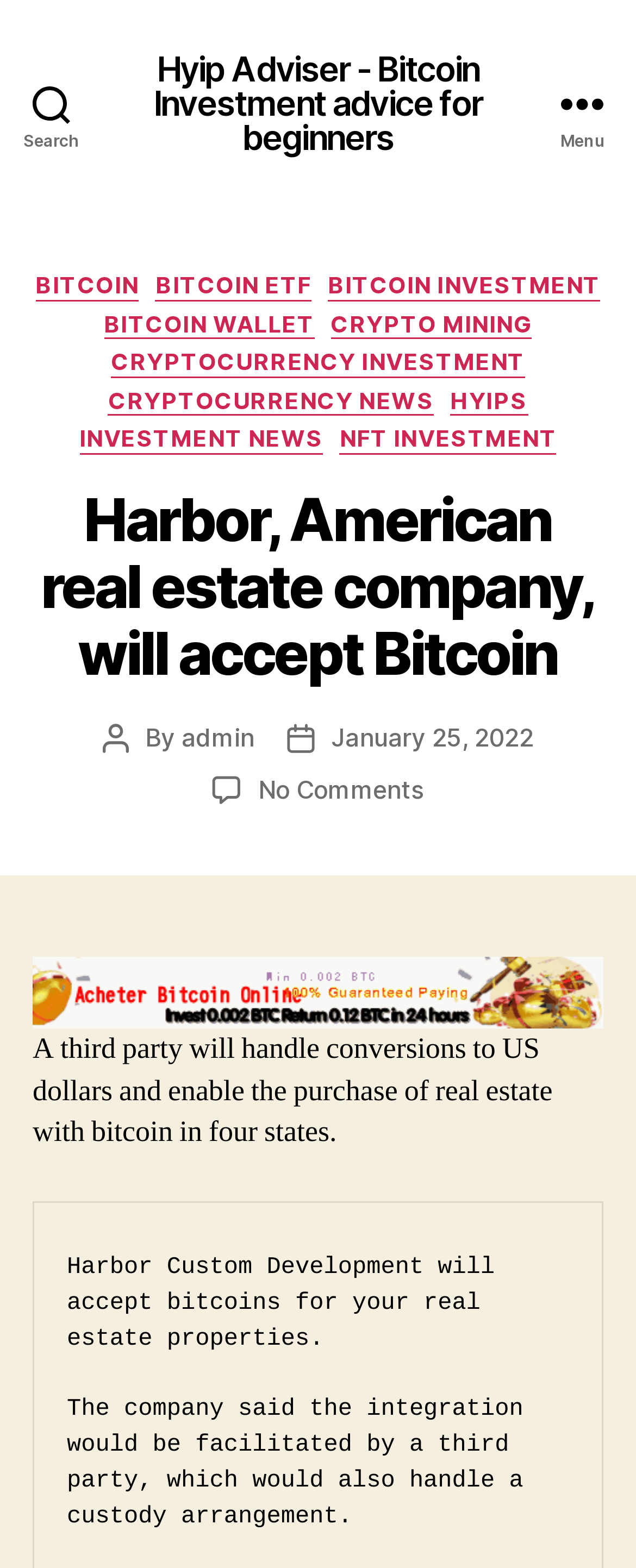Please specify the bounding box coordinates of the region to click in order to perform the following instruction: "View the post details".

[0.051, 0.61, 0.949, 0.656]